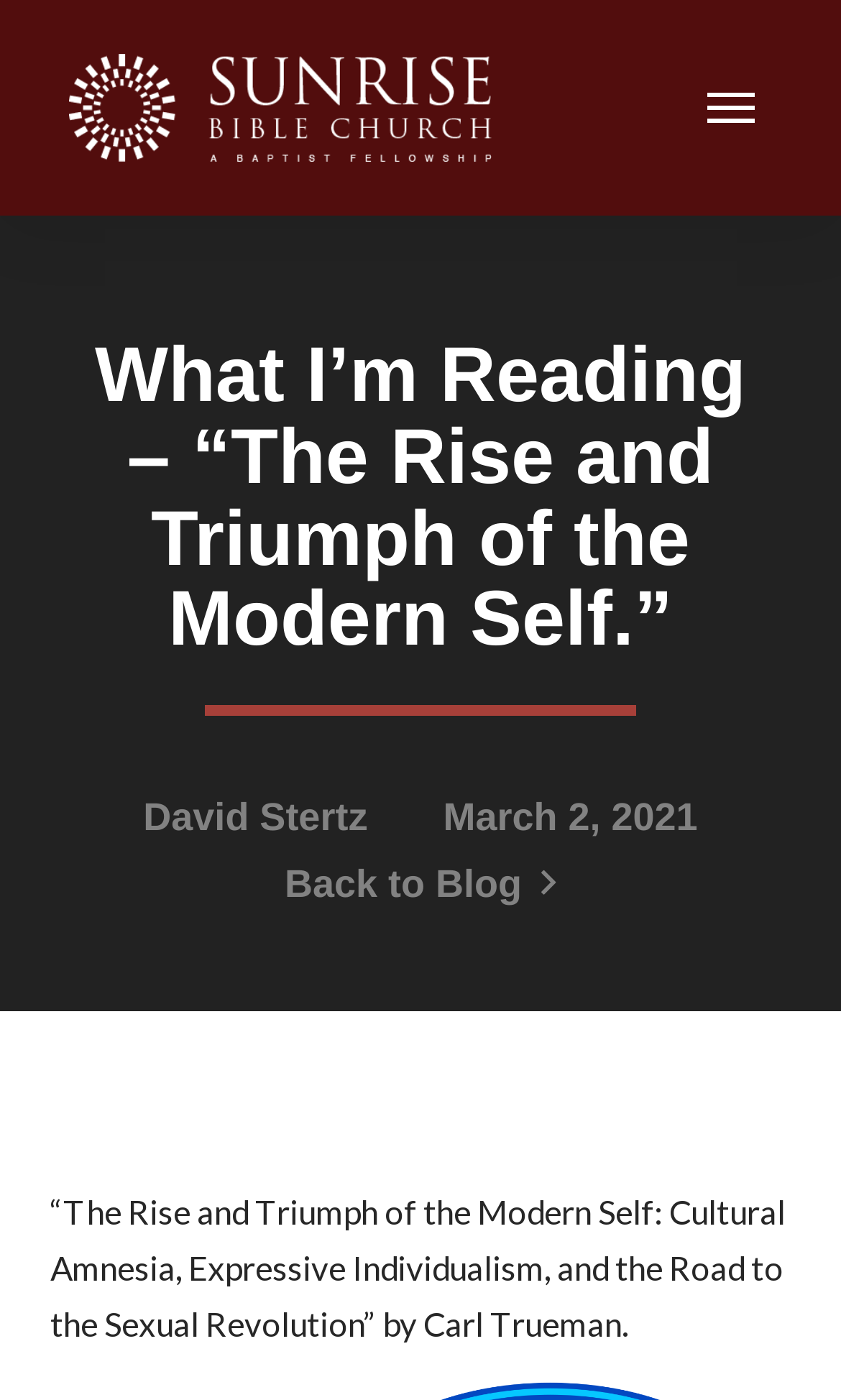What is the link at the bottom of the page?
Please give a detailed and thorough answer to the question, covering all relevant points.

I found the answer by looking at the link that is located at the bottom of the page, which is 'Back to Blog'. This link is likely to take the user back to the main blog page.